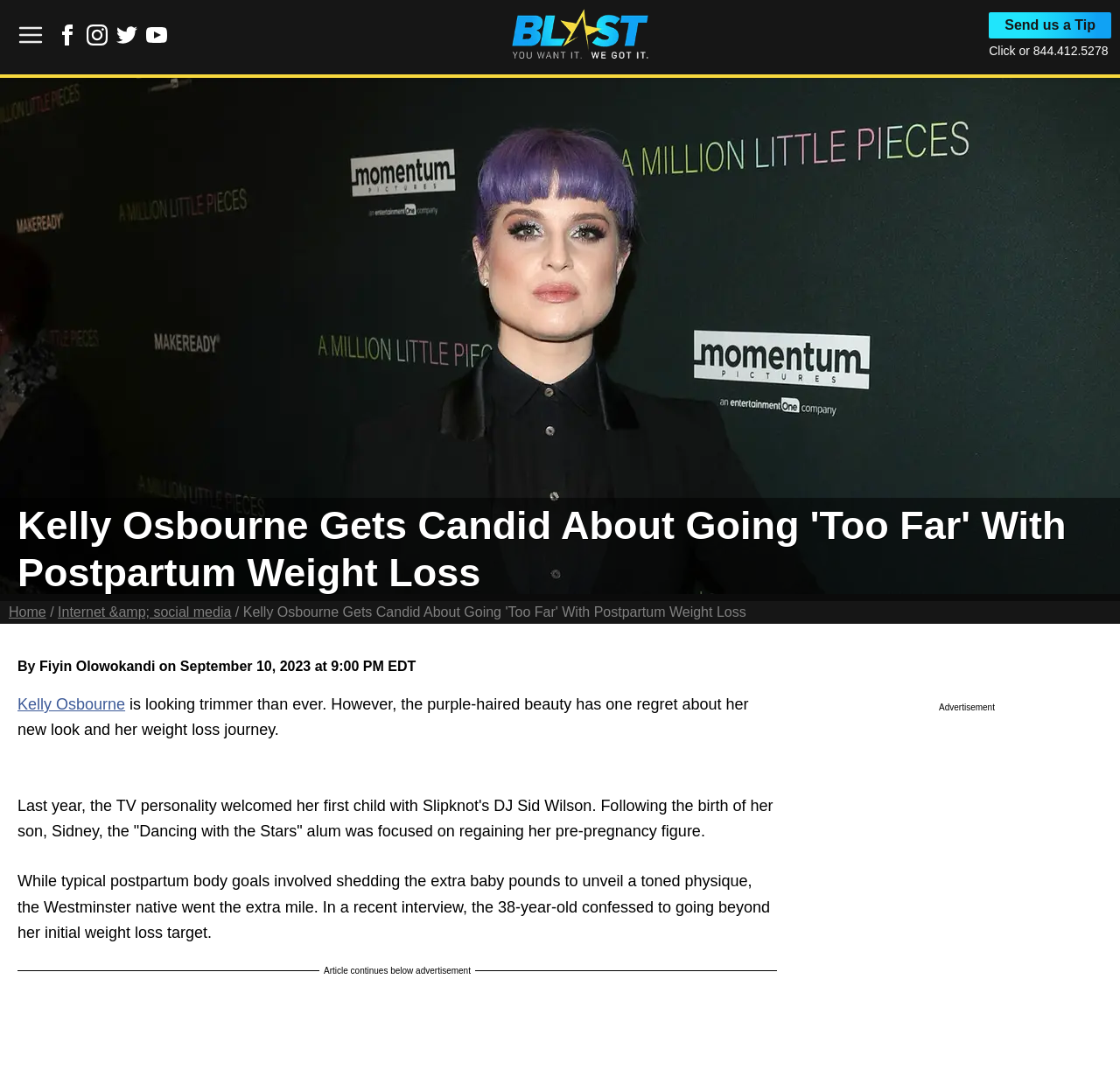Pinpoint the bounding box coordinates of the clickable element to carry out the following instruction: "Click on Home."

[0.008, 0.561, 0.041, 0.575]